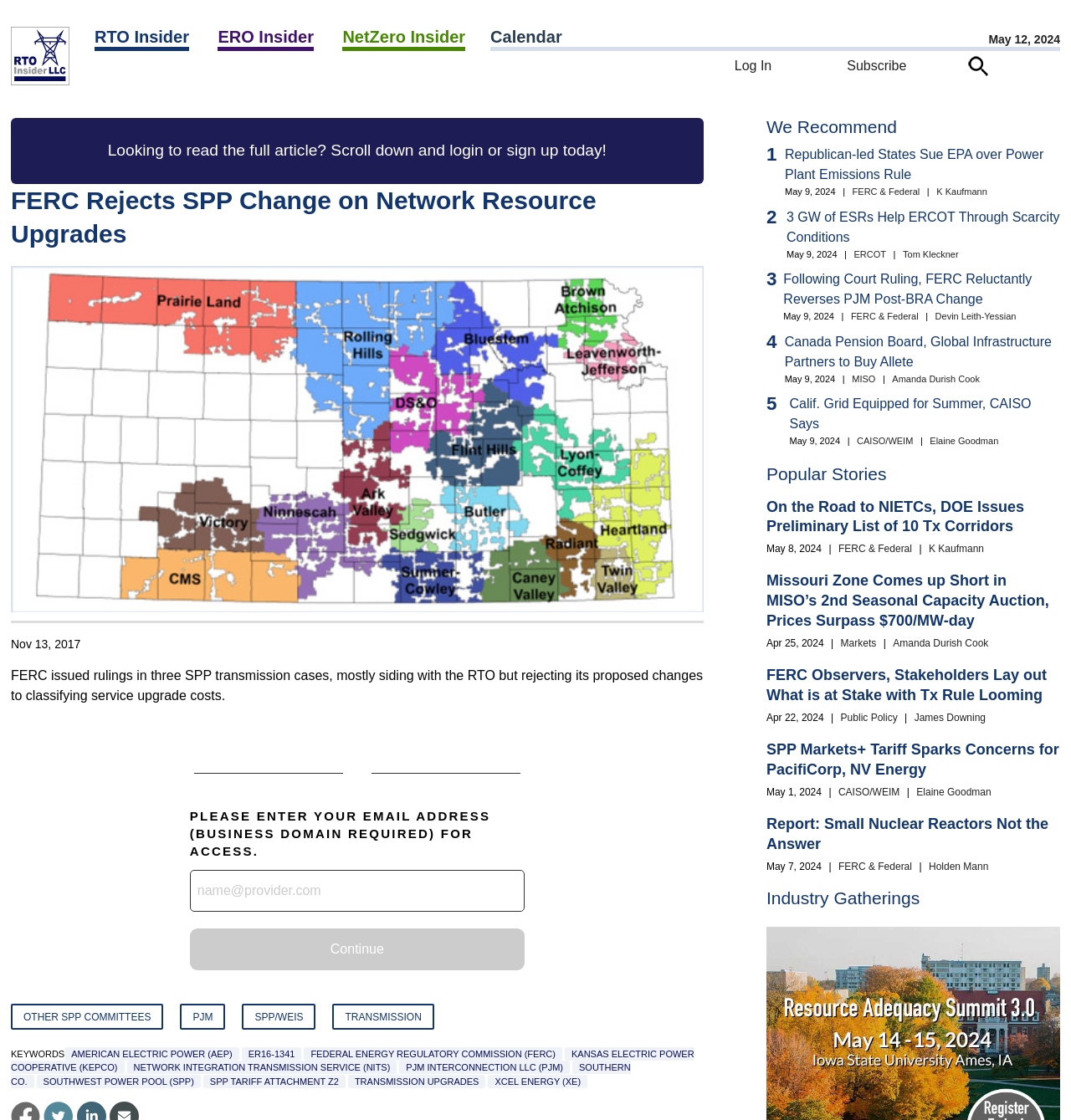Please provide a one-word or phrase answer to the question: 
What is the category of the article 'FERC Rejects SPP Change on Network Resource Upgrades'?

FERC & Federal